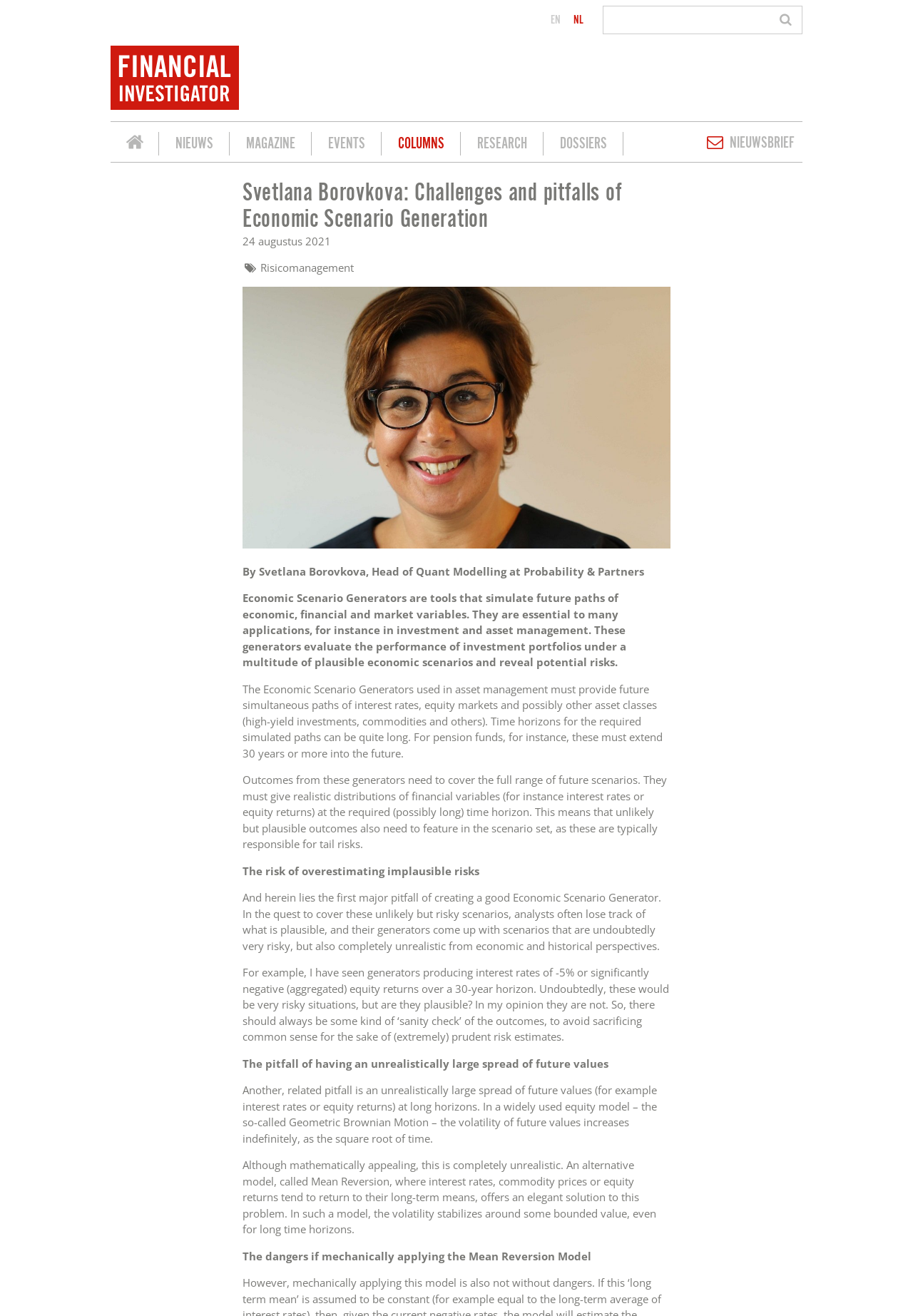Generate the title text from the webpage.

SVETLANA BOROVKOVA: CHALLENGES AND PITFALLS OF ECONOMIC SCENARIO GENERATION